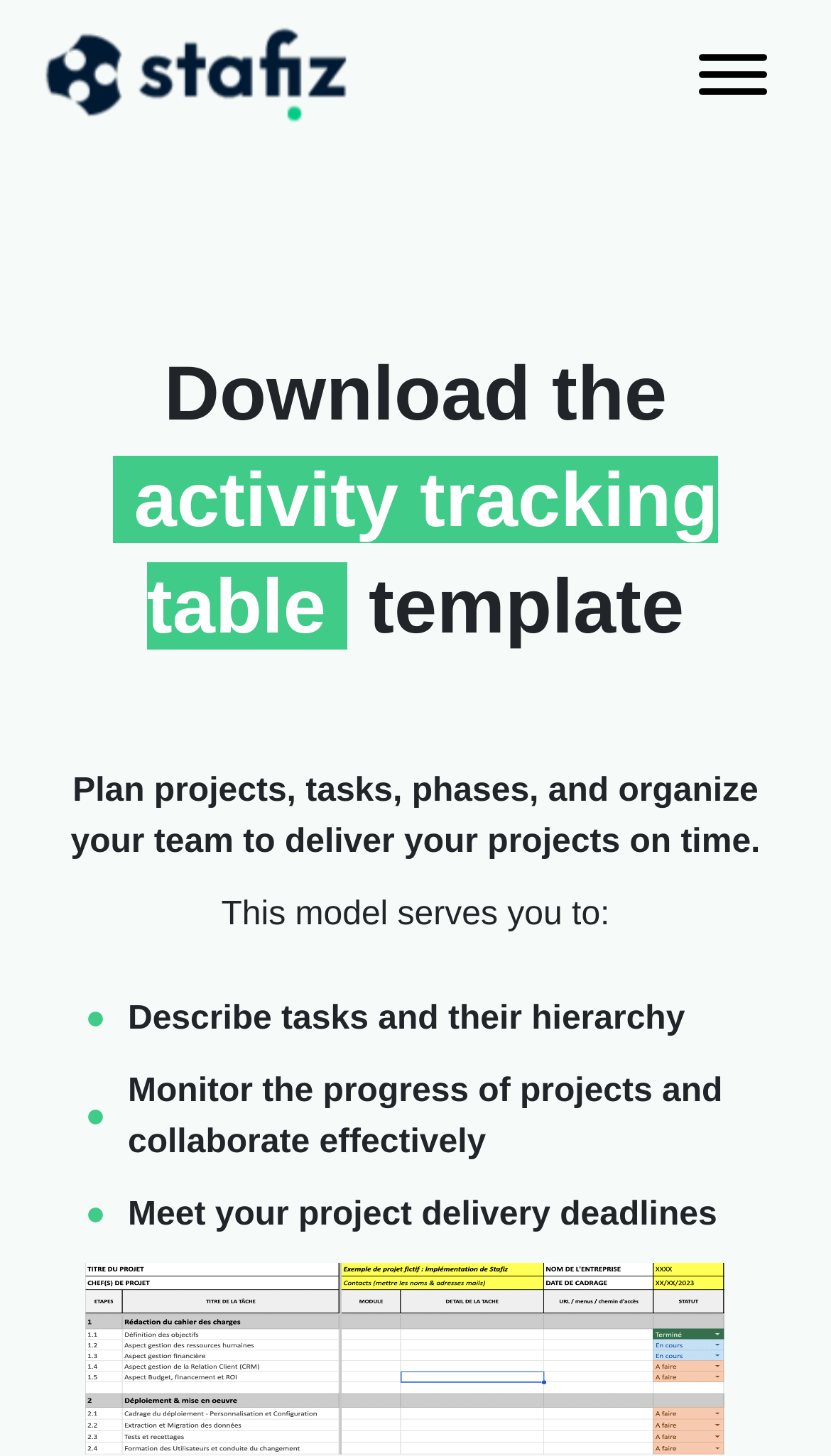How many benefits of using the activity tracking table template are mentioned?
Please answer the question as detailed as possible based on the image.

The webpage mentions three benefits of using the activity tracking table template: describing tasks and their hierarchy, monitoring the progress of projects and collaborating effectively, and meeting project delivery deadlines.